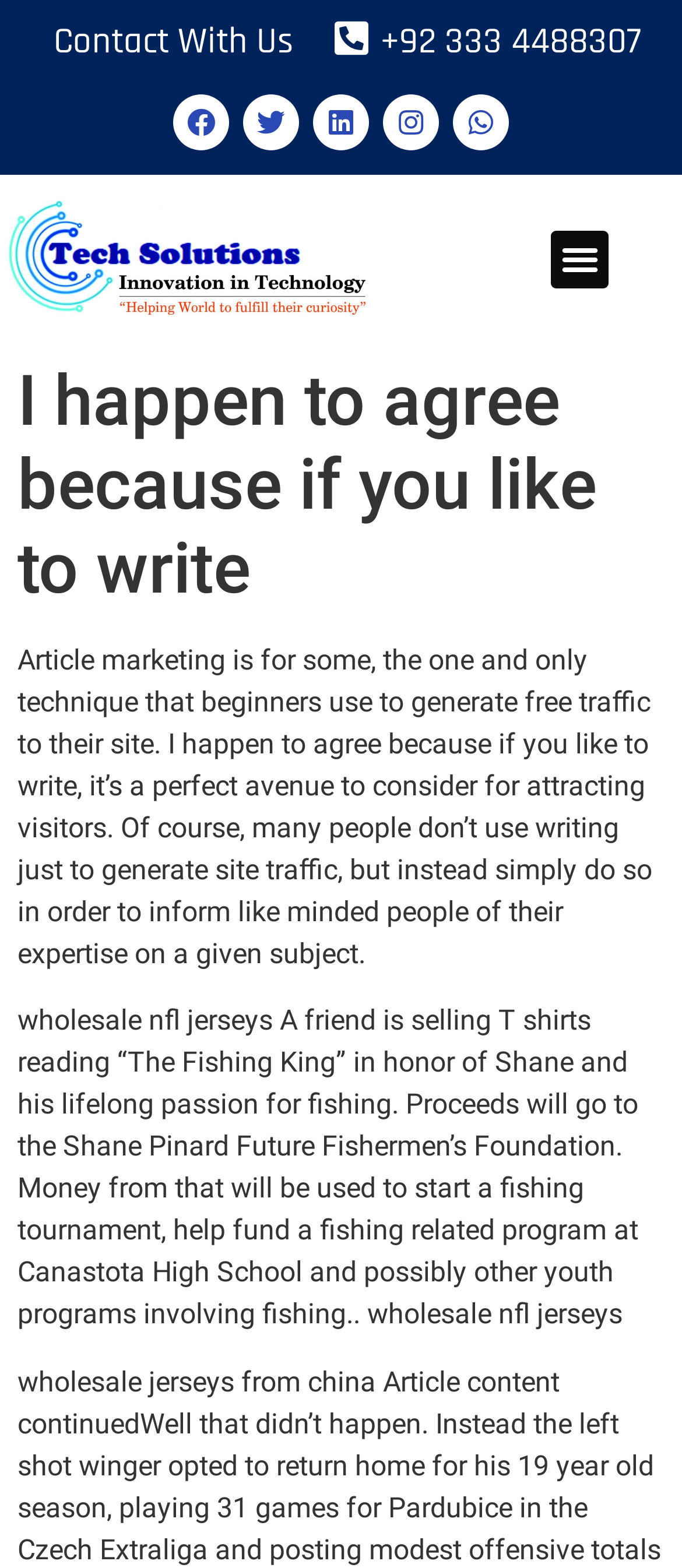What is the purpose of article marketing?
Using the details shown in the screenshot, provide a comprehensive answer to the question.

According to the text on the webpage, article marketing is a technique used to generate free traffic to a website, especially for beginners. This is mentioned in the first paragraph of the article.